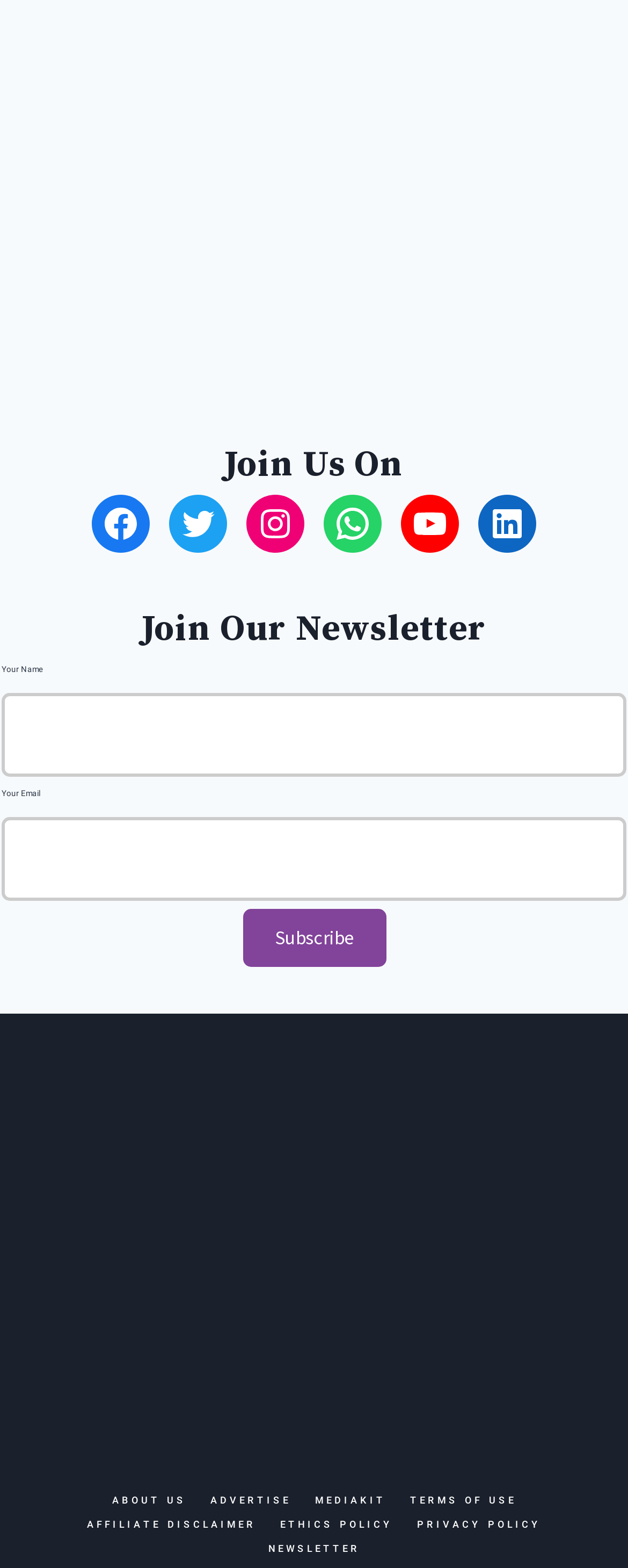Refer to the element description 2011 and identify the corresponding bounding box in the screenshot. Format the coordinates as (top-left x, top-left y, bottom-right x, bottom-right y) with values in the range of 0 to 1.

None